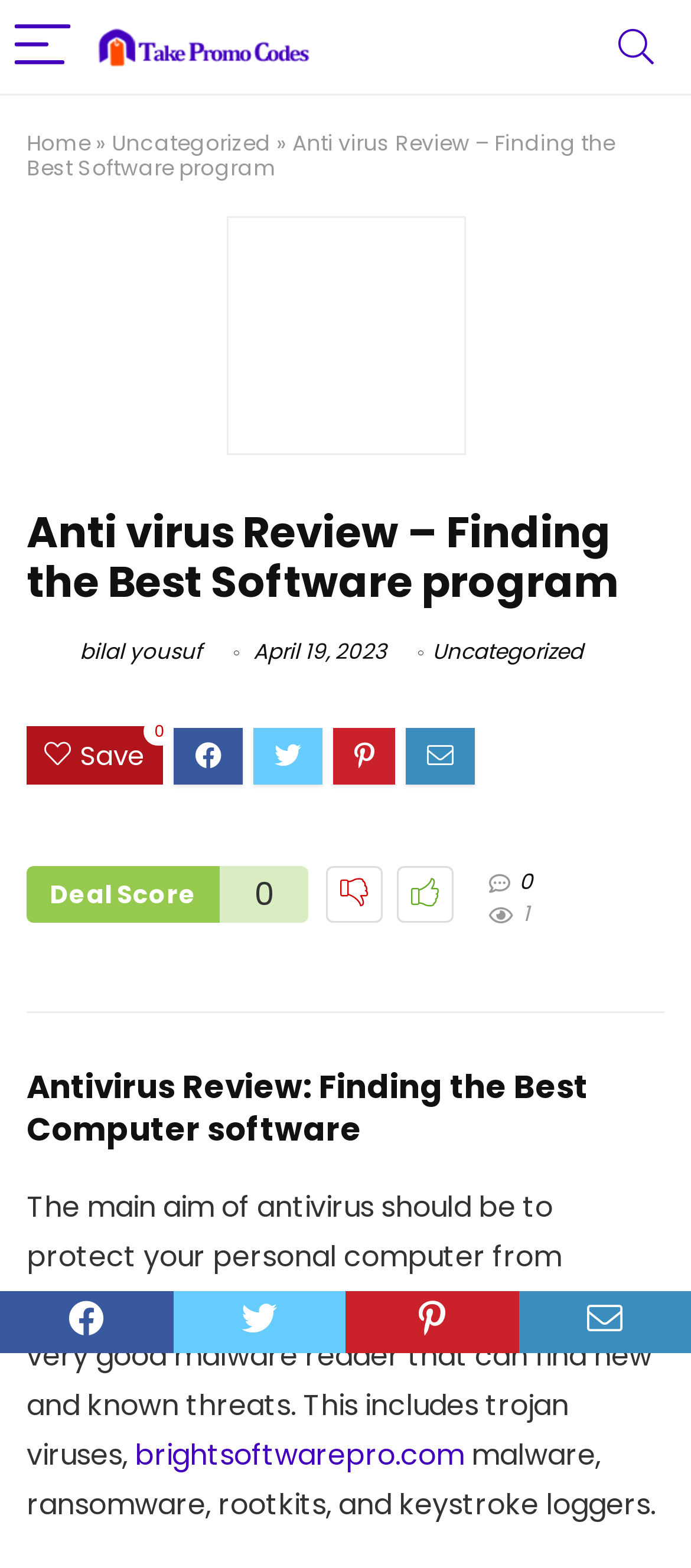What is the author of the article?
Please provide a comprehensive answer to the question based on the webpage screenshot.

I found the author's name by looking at the layout table section, where I saw a link with the text 'bilal yousuf'.